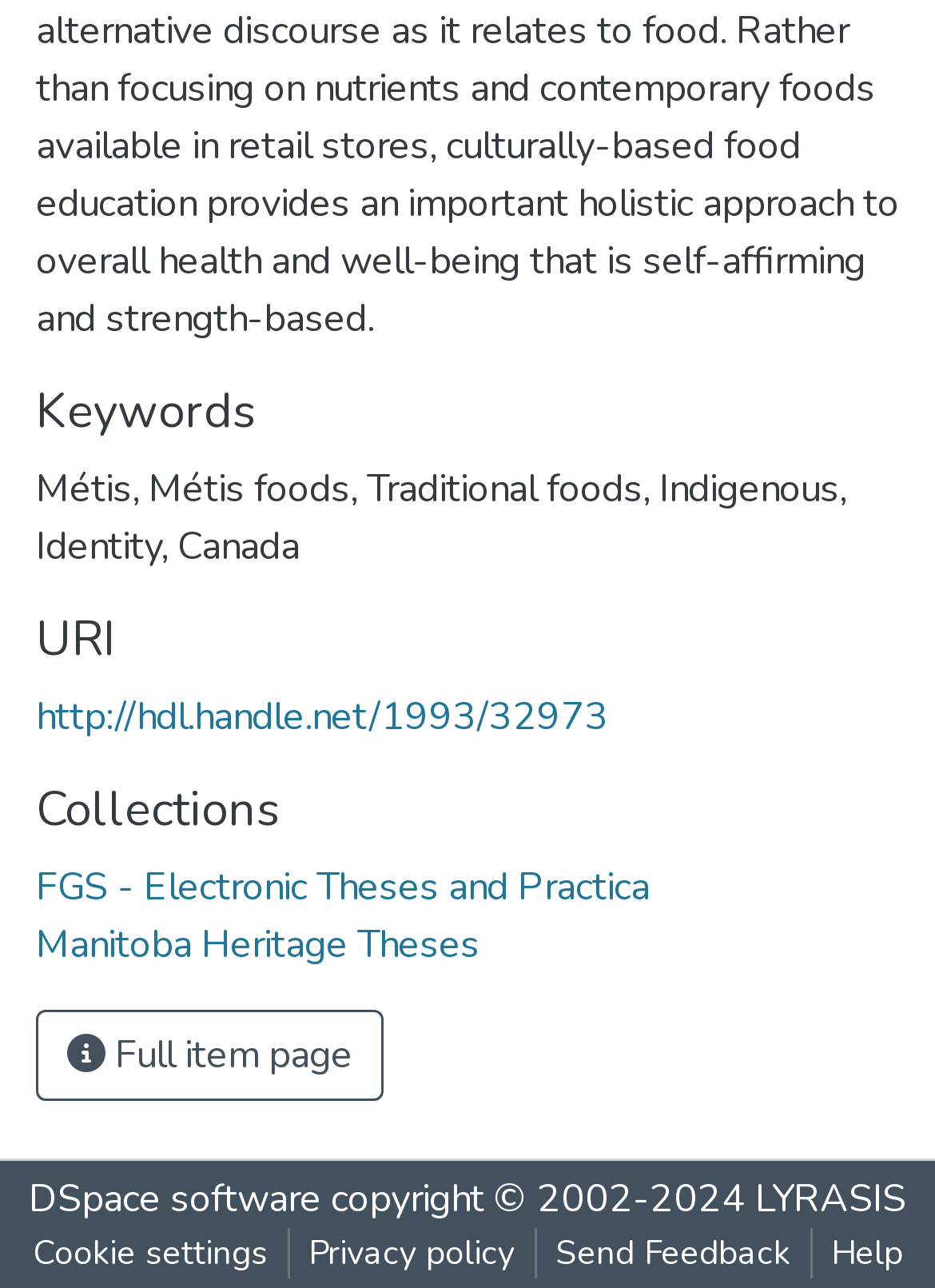Who developed the software used by the website?
Please provide a comprehensive answer to the question based on the webpage screenshot.

At the bottom of the webpage, I found a link element with the text 'LYRASIS', which is mentioned alongside 'DSpace software'. Therefore, LYRASIS is the developer of the software used by the website.